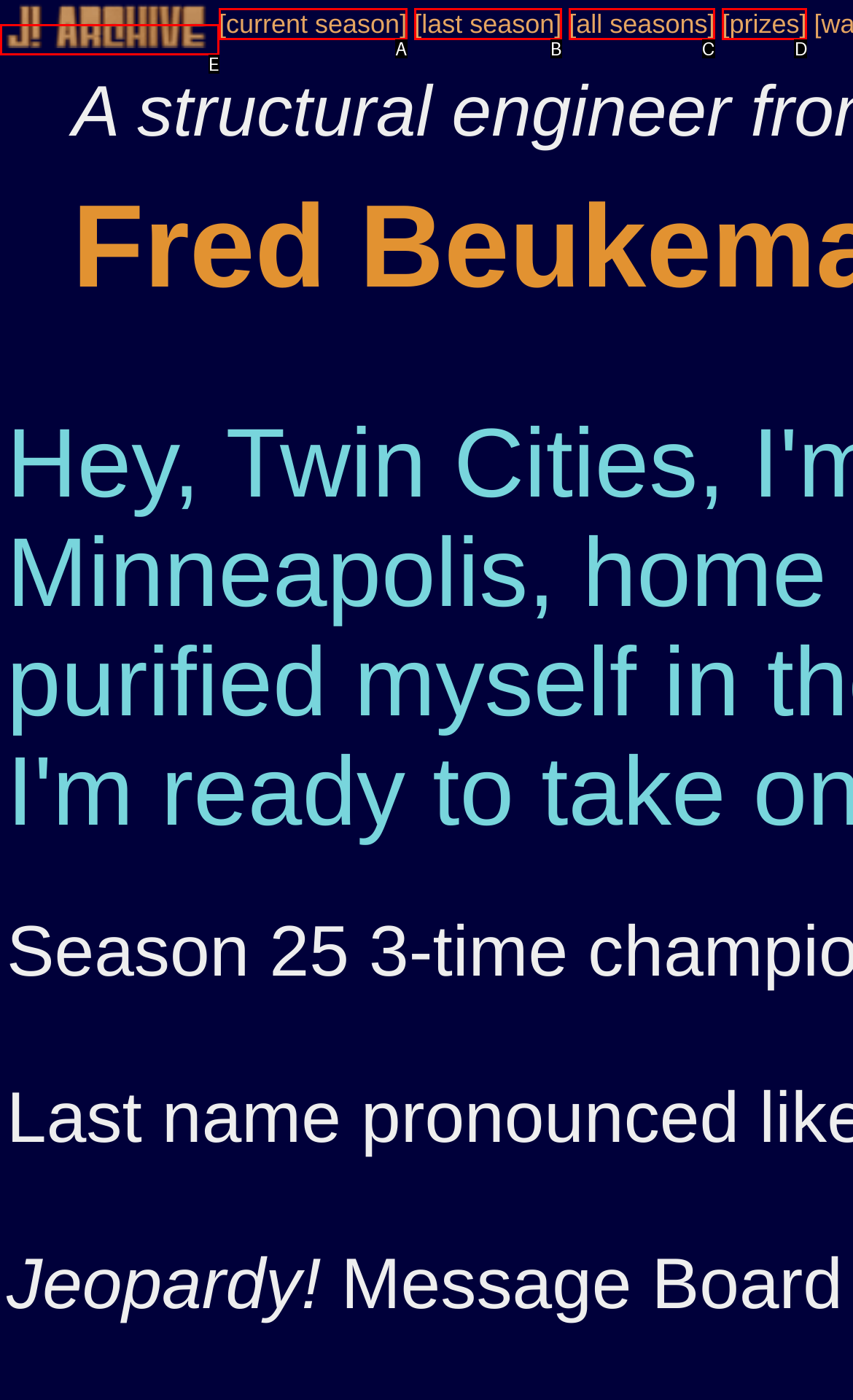Point out the option that best suits the description: [prizes]
Indicate your answer with the letter of the selected choice.

D